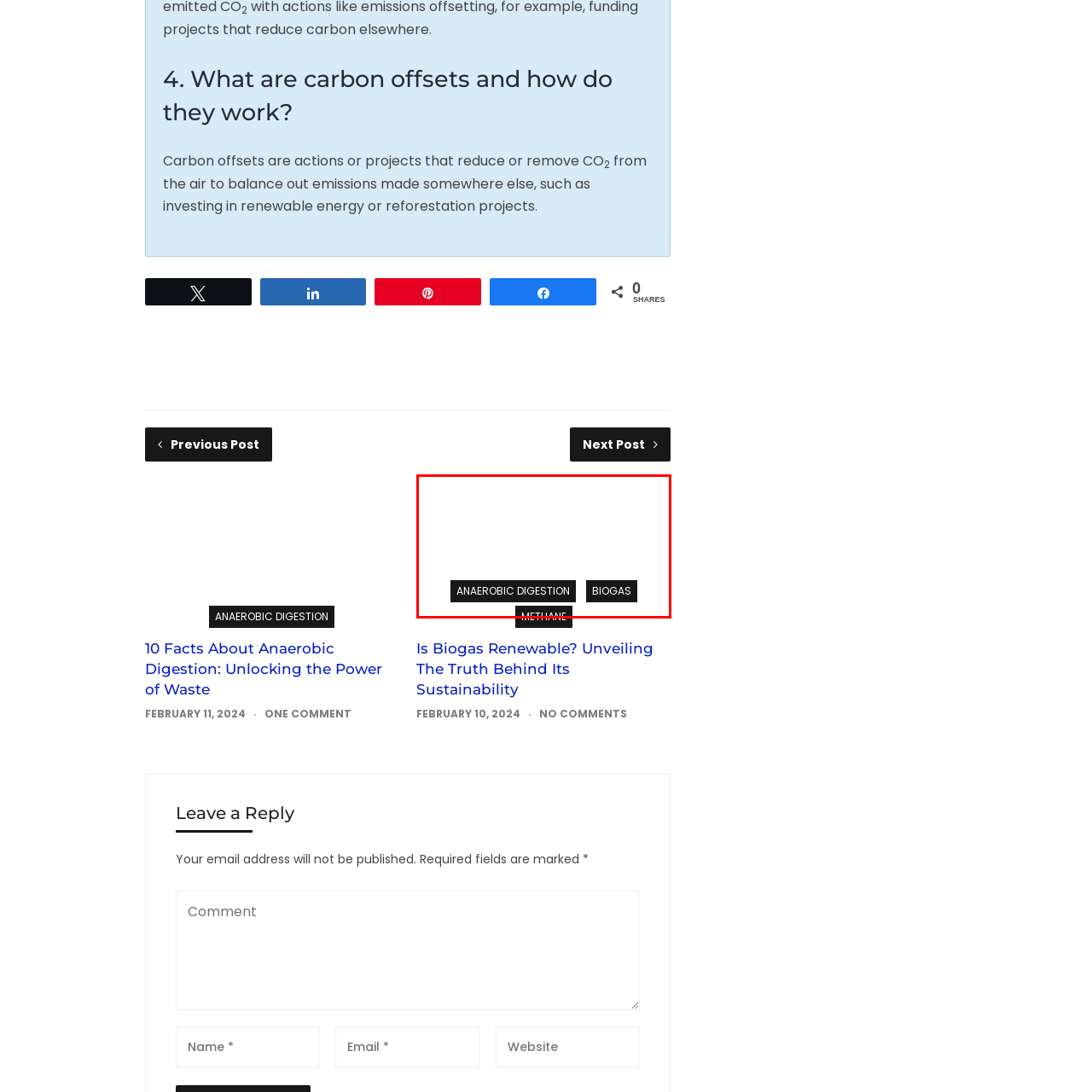Generate a thorough description of the part of the image enclosed by the red boundary.

The image presents a graphic related to anaerobic digestion and biogas production. It features three prominent labels: "ANAEROBIC DIGESTION," "BIOGAS," and "METHANE," highlighting key concepts in the field of renewable energy. This visual representation is likely aimed at educating viewers about the processes that convert organic waste into useful biogas, which is primarily composed of methane. The layout emphasizes the interconnection between these terms, suggesting their relevance in discussions about sustainable energy solutions and waste management practices.